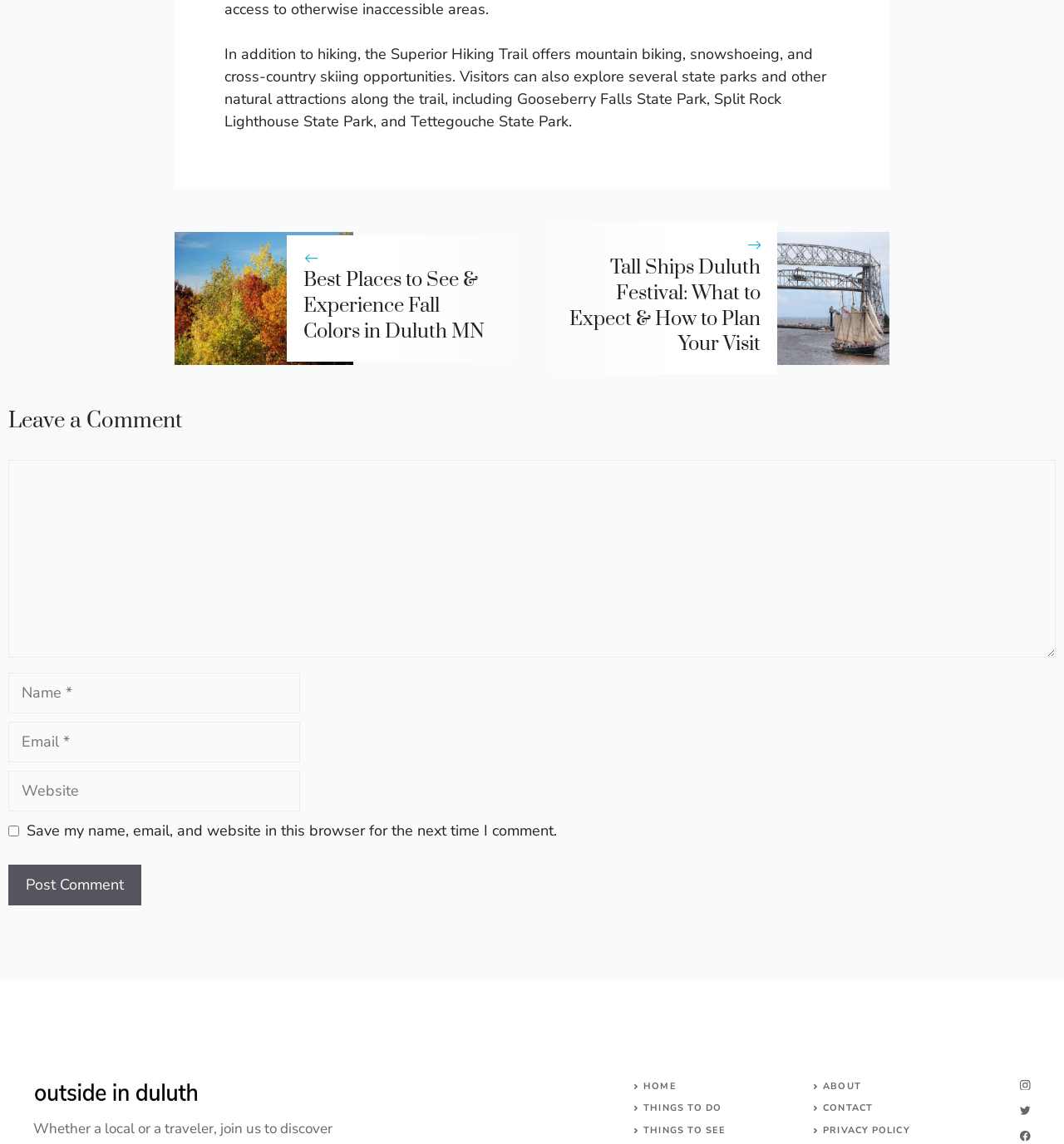Please determine the bounding box coordinates for the element that should be clicked to follow these instructions: "Visit the 'HOME' page".

[0.605, 0.944, 0.636, 0.955]